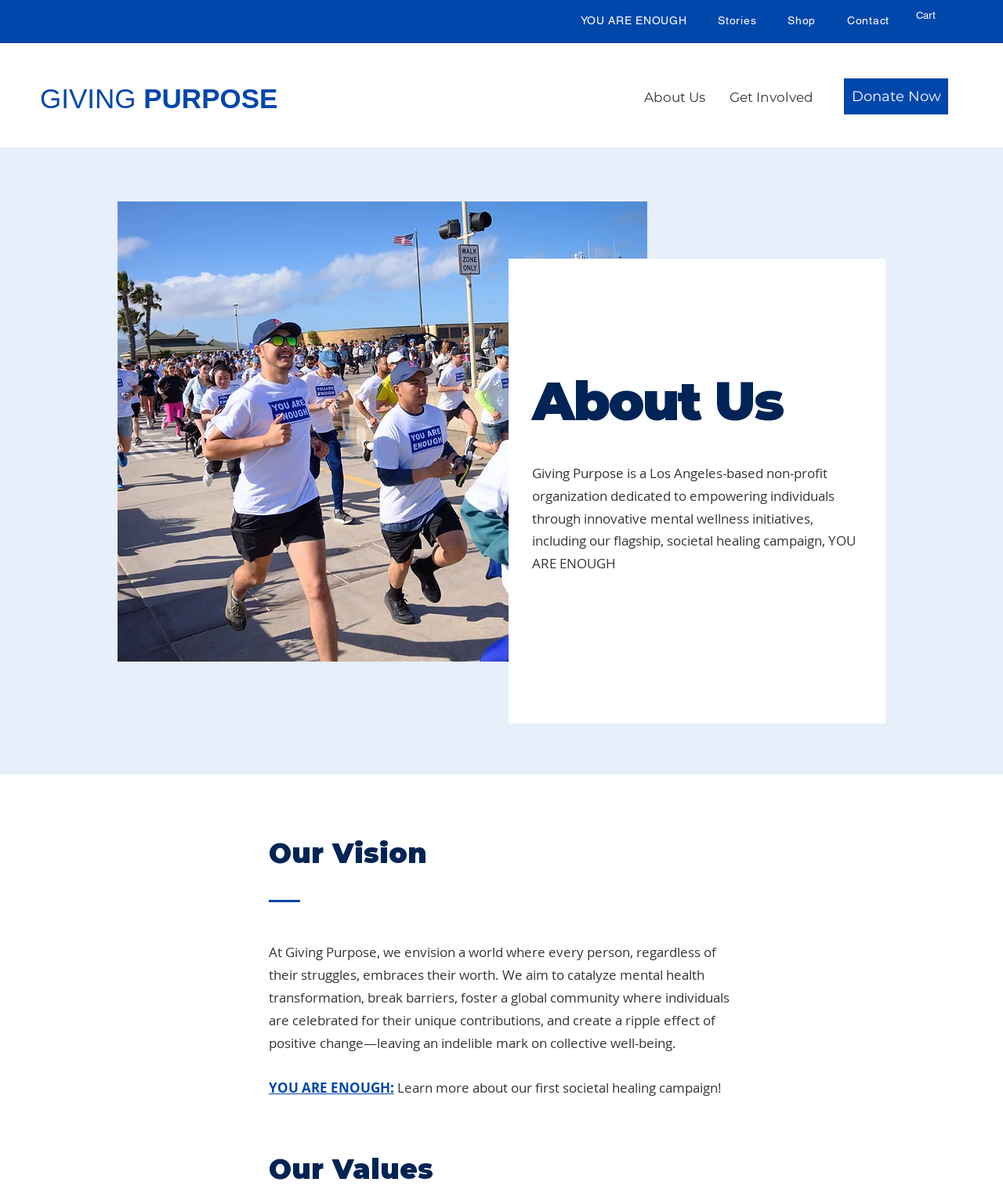Please locate the bounding box coordinates of the region I need to click to follow this instruction: "Contact Giving Purpose".

[0.837, 0.005, 0.895, 0.029]